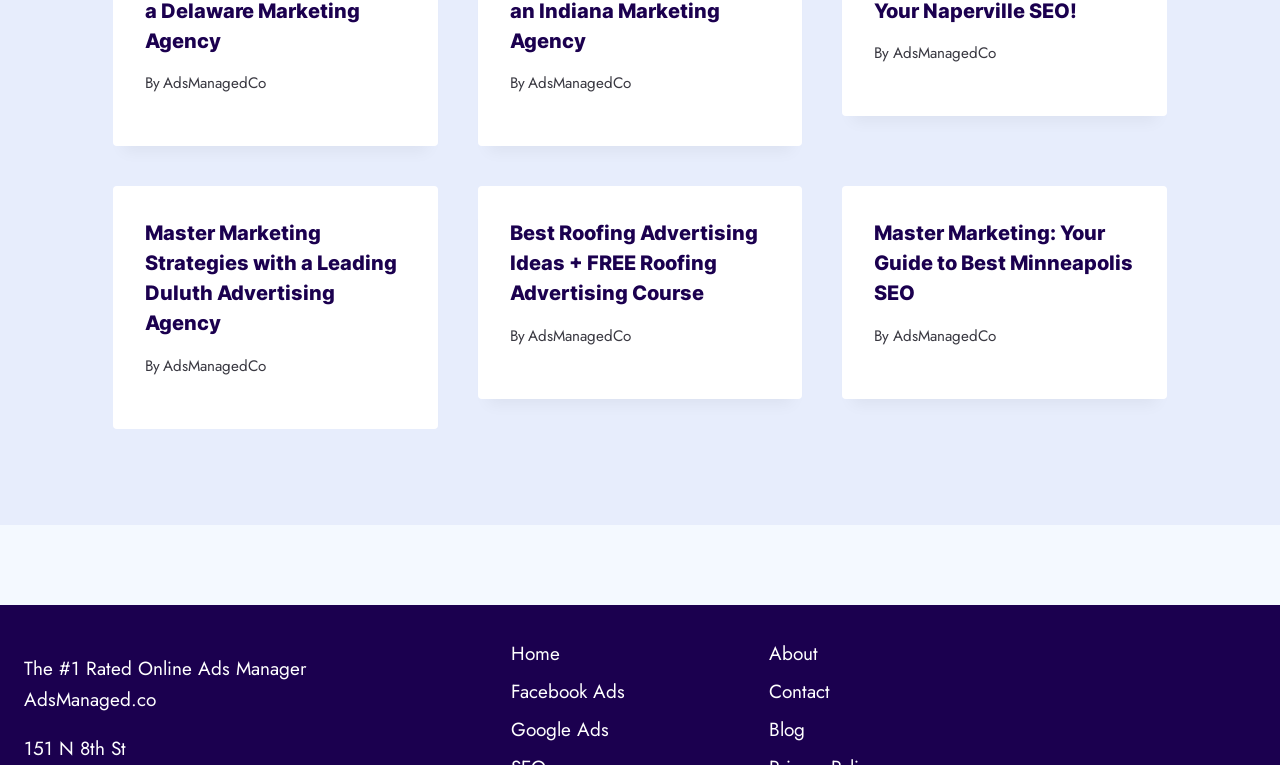Kindly determine the bounding box coordinates of the area that needs to be clicked to fulfill this instruction: "Check 'About'".

[0.601, 0.831, 0.779, 0.88]